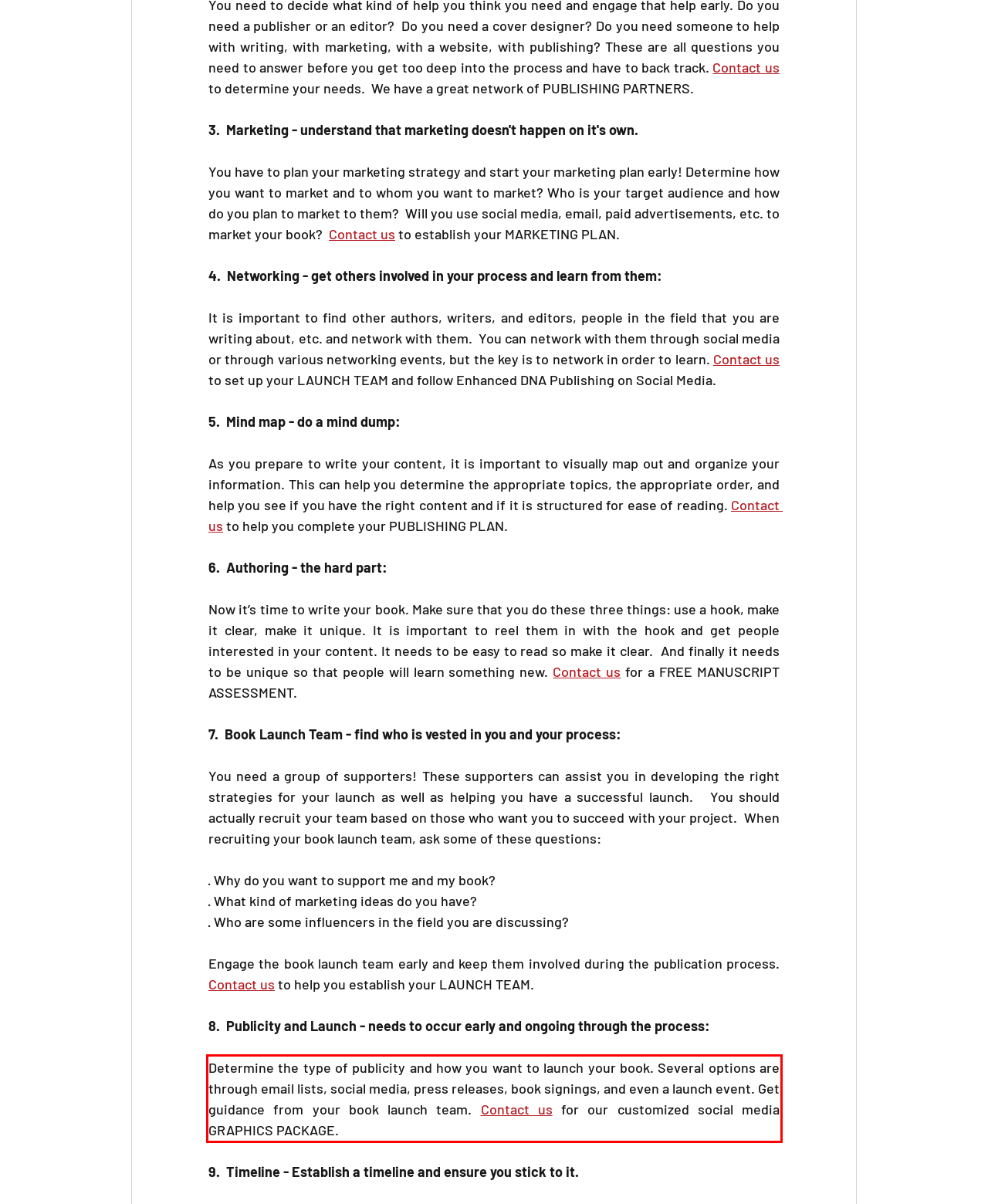You have a screenshot of a webpage, and there is a red bounding box around a UI element. Utilize OCR to extract the text within this red bounding box.

Determine the type of publicity and how you want to launch your book. Several options are through email lists, social media, press releases, book signings, and even a launch event. Get guidance from your book launch team. Contact us for our customized social media GRAPHICS PACKAGE.